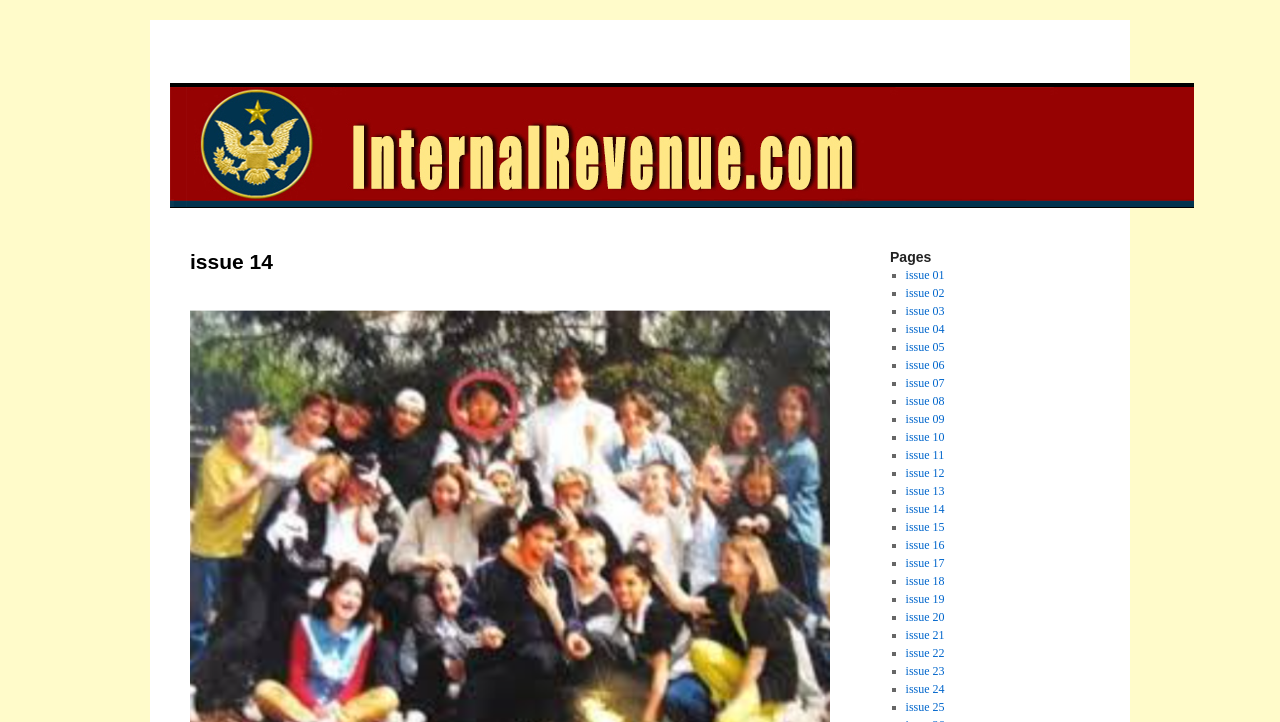Respond to the question with just a single word or phrase: 
What is the format of the issue links?

issue XX